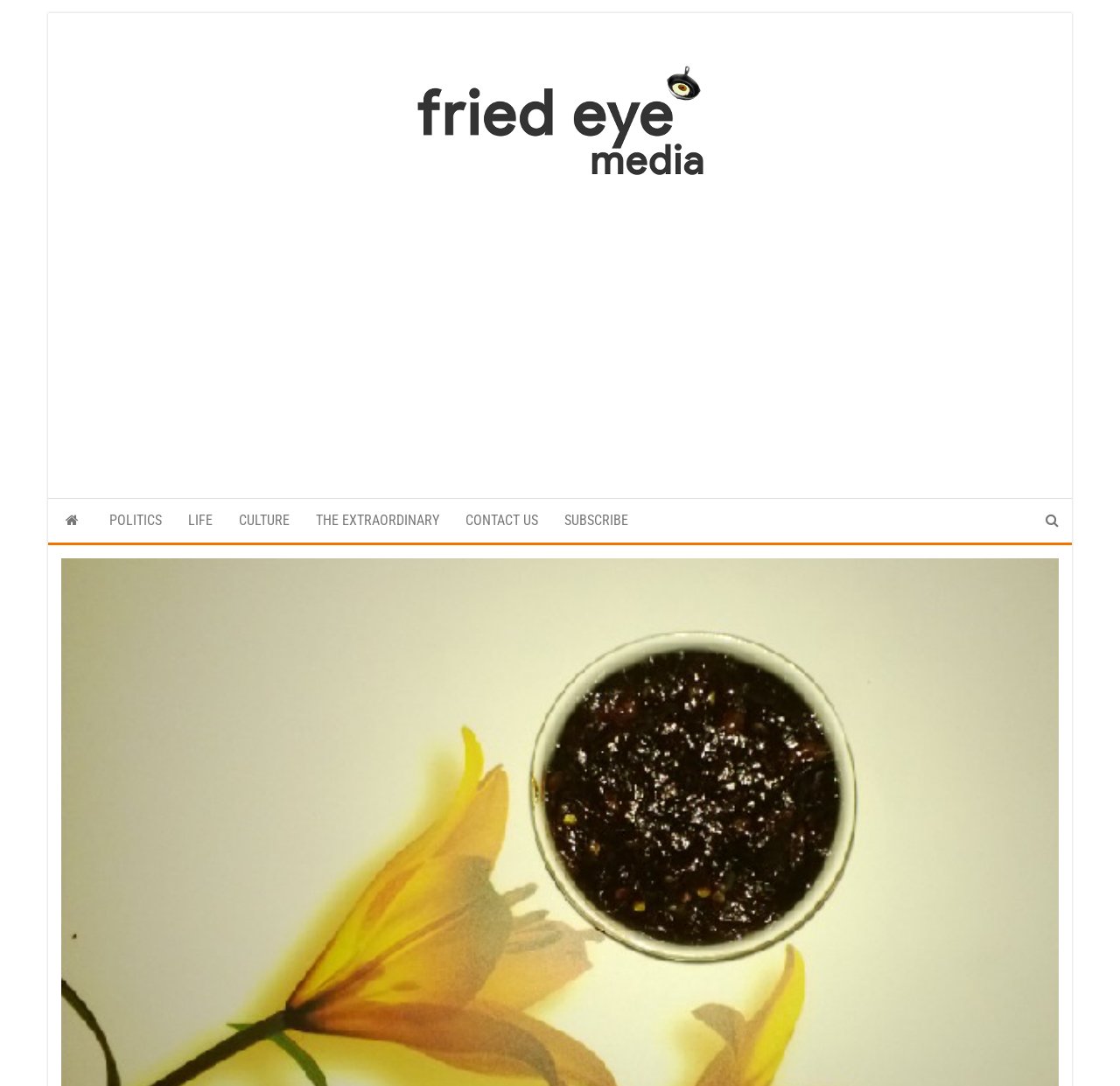What type of content is the website focused on?
Refer to the image and respond with a one-word or short-phrase answer.

Articles